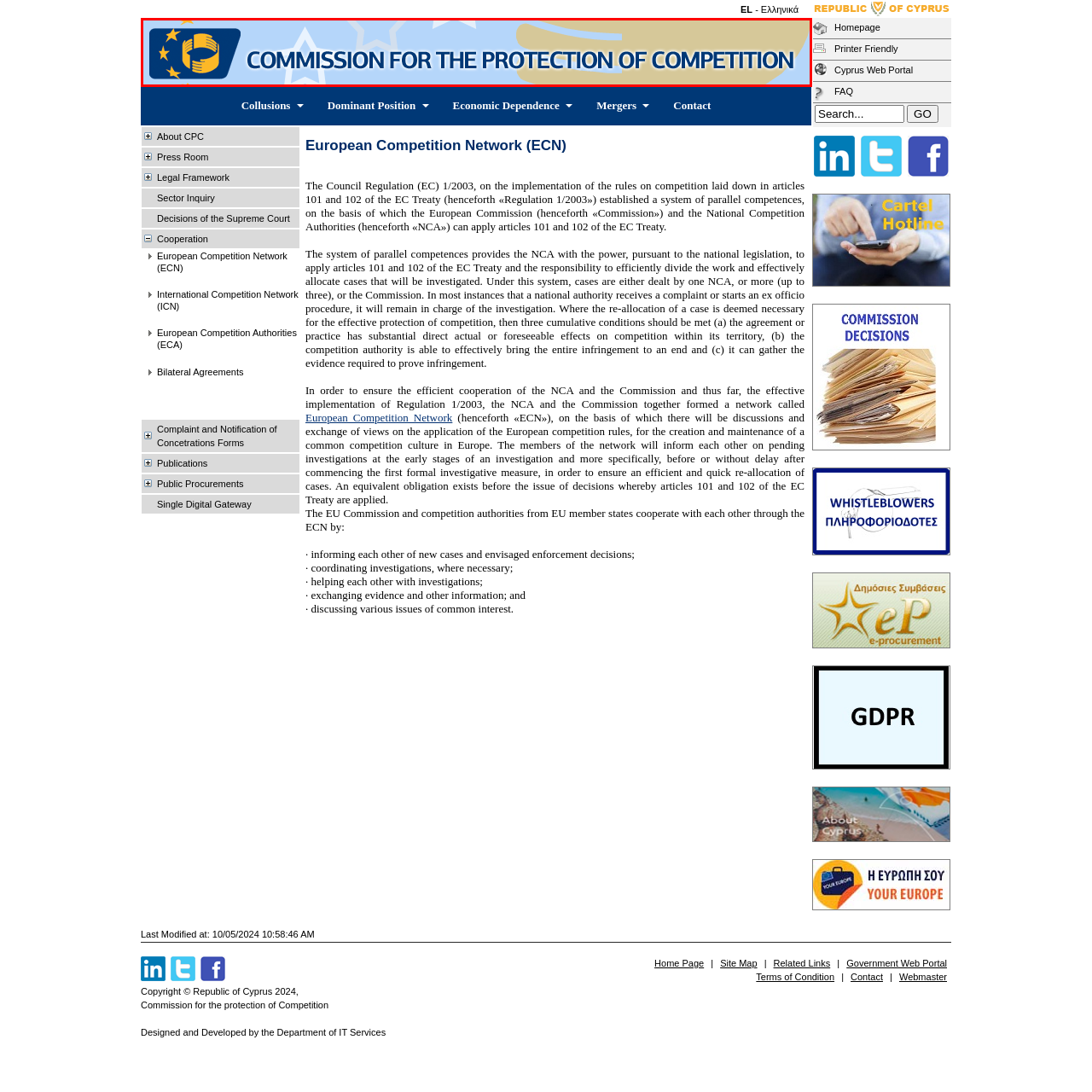What is symbolized by the handshake in the emblem?
Observe the image inside the red bounding box carefully and answer the question in detail.

The question asks about the meaning of the handshake in the emblem. The caption explains that the handshake encircled by stars symbolizes cooperation and adherence to competition laws within the European Union framework, therefore the answer is cooperation.